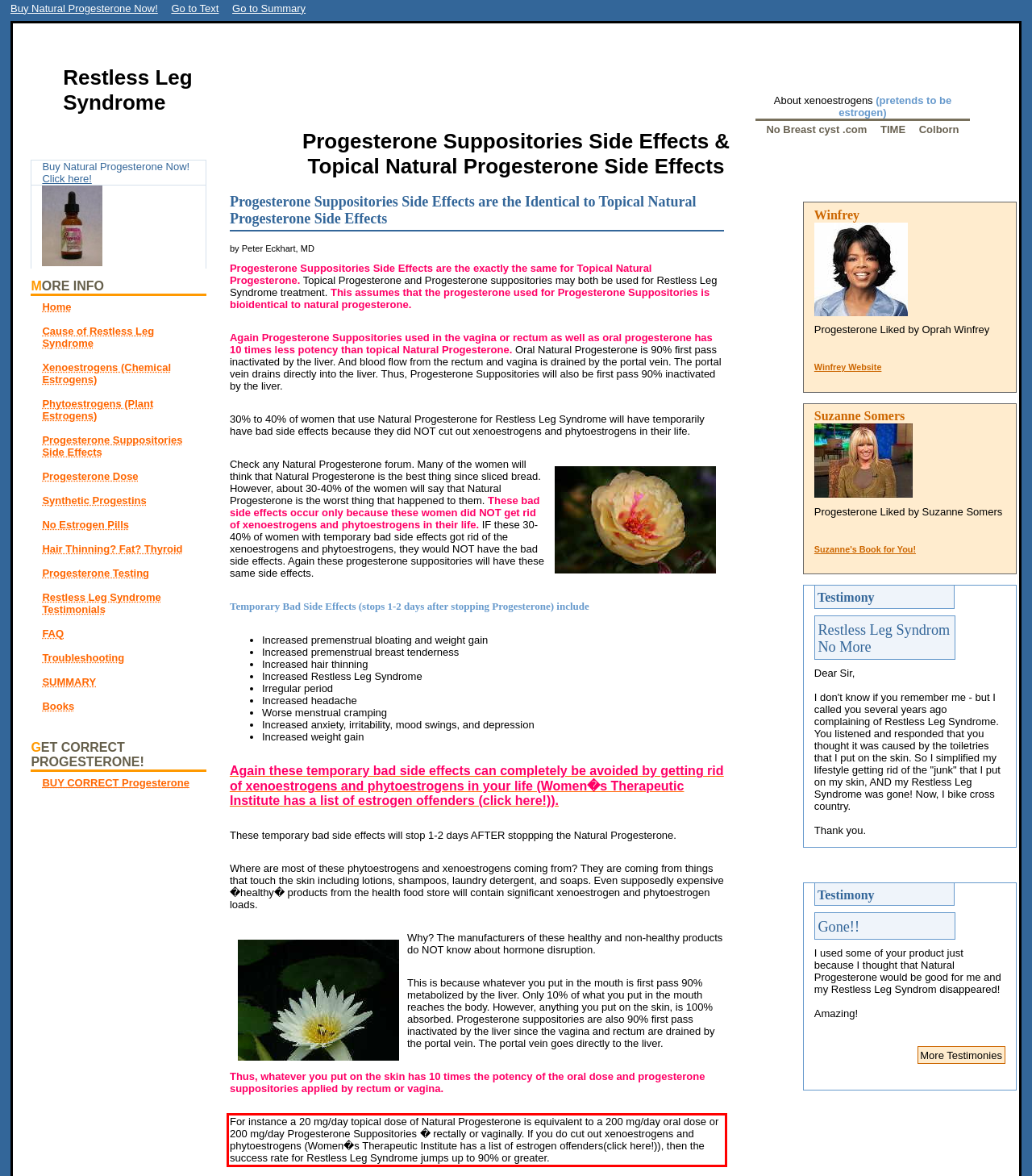Please perform OCR on the text content within the red bounding box that is highlighted in the provided webpage screenshot.

For instance a 20 mg/day topical dose of Natural Progesterone is equivalent to a 200 mg/day oral dose or 200 mg/day Progesterone Suppositories � rectally or vaginally. If you do cut out xenoestrogens and phytoestrogens (Women�s Therapeutic Institute has a list of estrogen offenders(click here!)), then the success rate for Restless Leg Syndrome jumps up to 90% or greater.